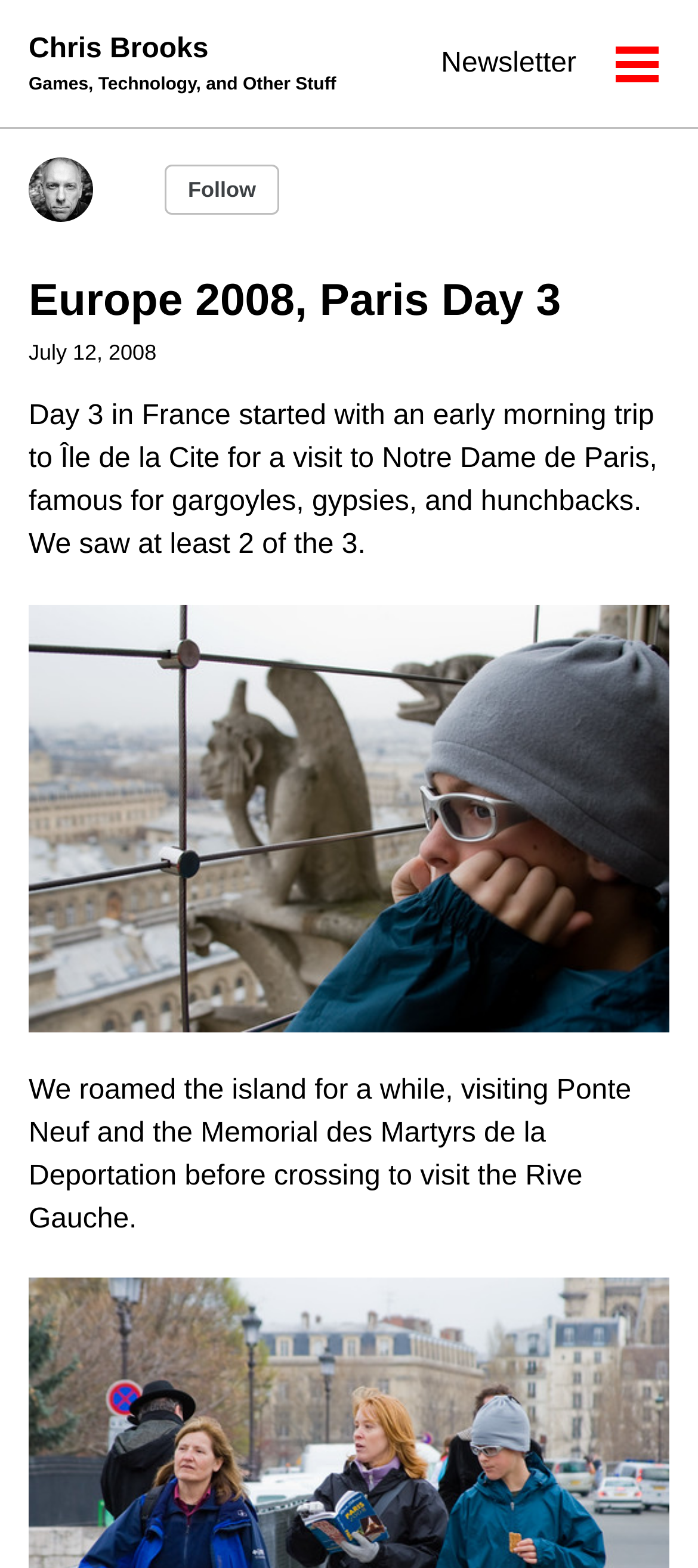What is the name of the author's website?
Using the image as a reference, give a one-word or short phrase answer.

Chris Brooks Games, Technology, and Other Stuff